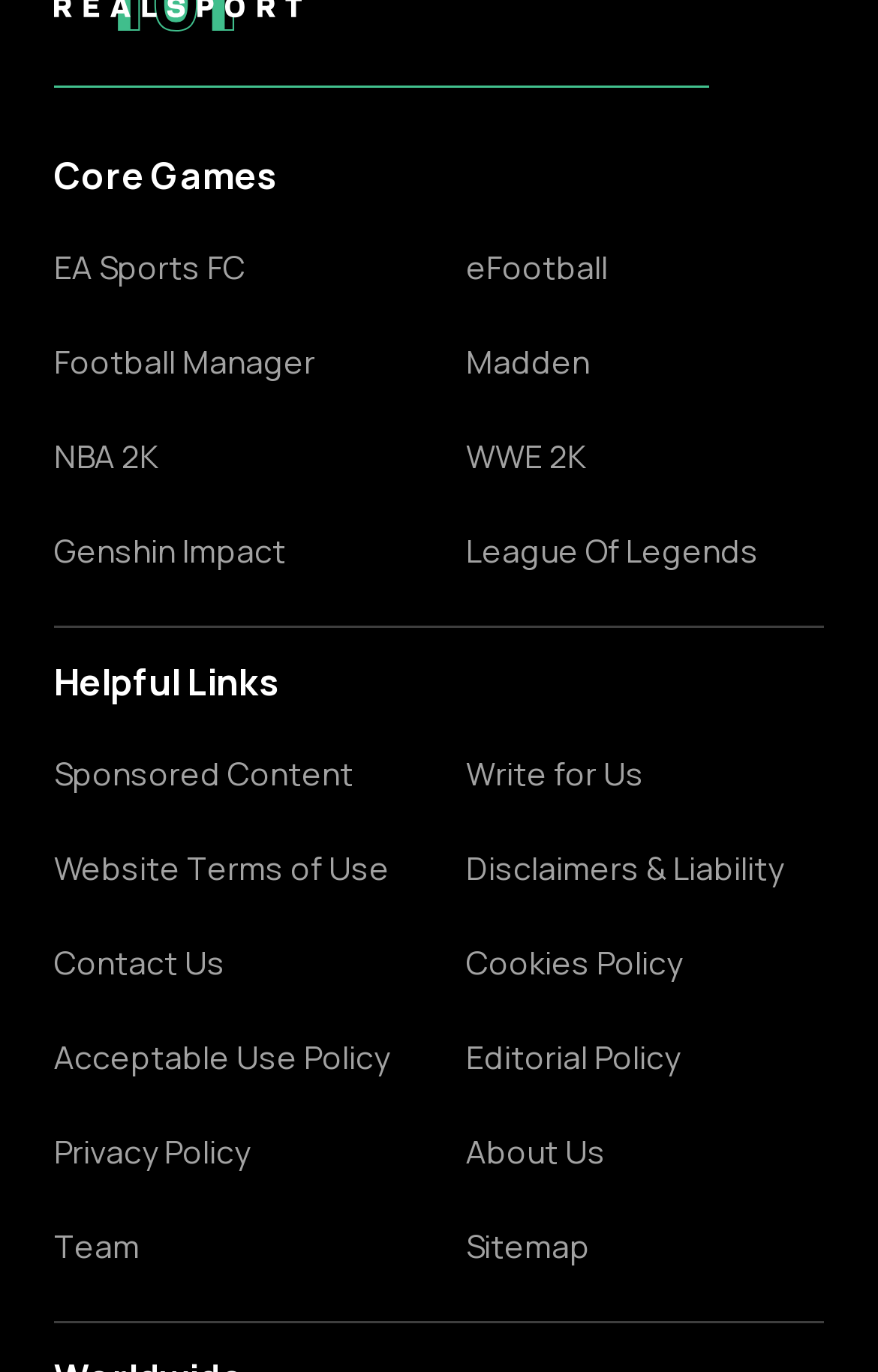Can you determine the bounding box coordinates of the area that needs to be clicked to fulfill the following instruction: "Read Website Terms of Use"?

[0.062, 0.618, 0.469, 0.648]